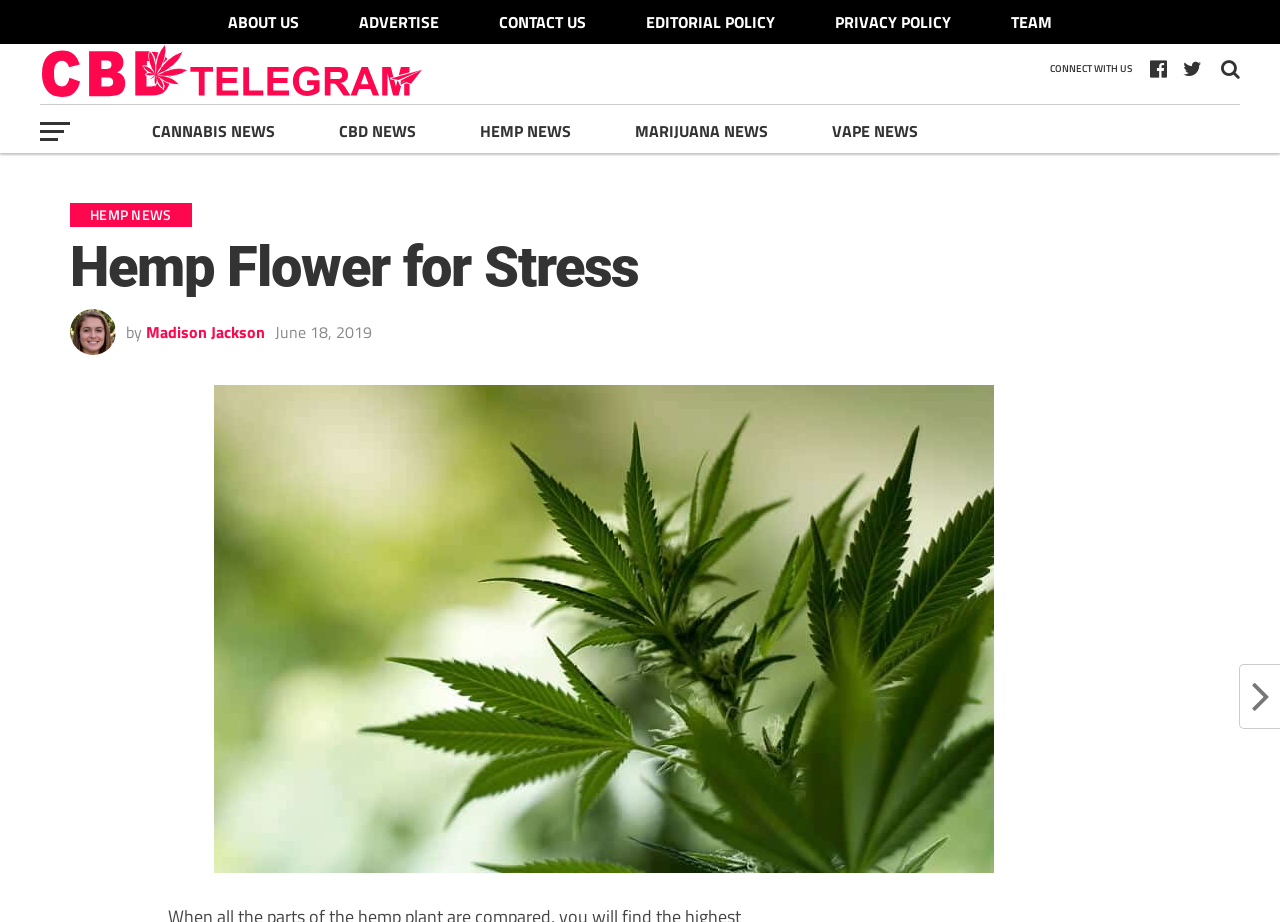Identify the bounding box coordinates of the part that should be clicked to carry out this instruction: "check article by Madison Jackson".

[0.114, 0.347, 0.207, 0.373]